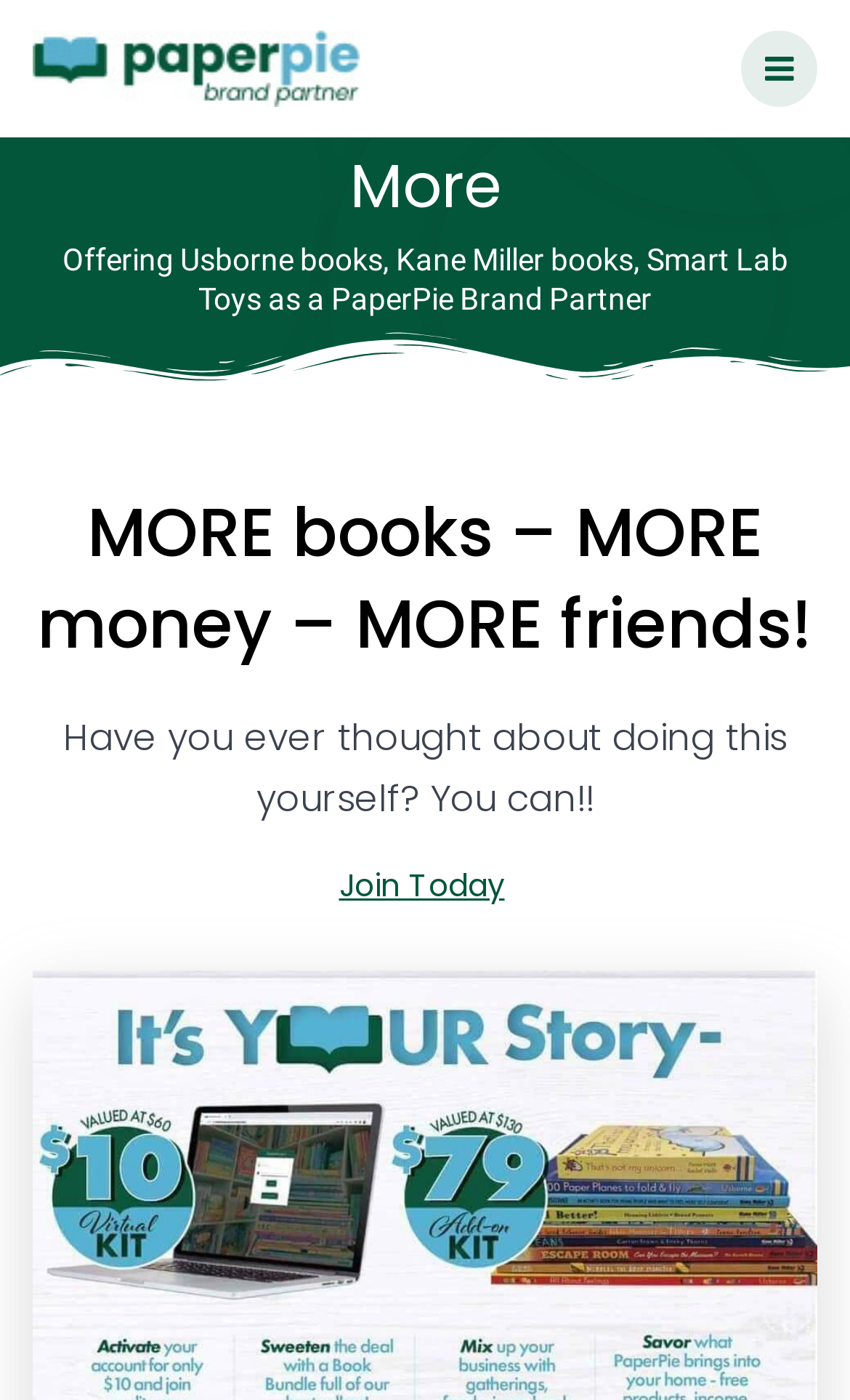Offer a detailed account of what is visible on the webpage.

The webpage is about Denise Ocker, a PaperPie Brand Partner, and her business, EnjoyingBooks.com. At the top left, there is a link and an image with the same title, "EnjoyingBooks.com – Denise Ocker, PaperPie Brand Partner". 

To the right of this image, there is a small icon represented by a Unicode character. Below the image, there is a heading that reads "More". 

Under the "More" heading, there is a paragraph of text that describes the business, stating that it offers Usborne books, Kane Miller books, and Smart Lab Toys as a PaperPie Brand Partner. 

Further down, there is another heading that reads "MORE books – MORE money – MORE friends!". Below this heading, there is a paragraph of text that asks the question, "Have you ever thought about doing this yourself? You can!!" 

Finally, at the bottom center, there is a call-to-action link that reads "Join Today".